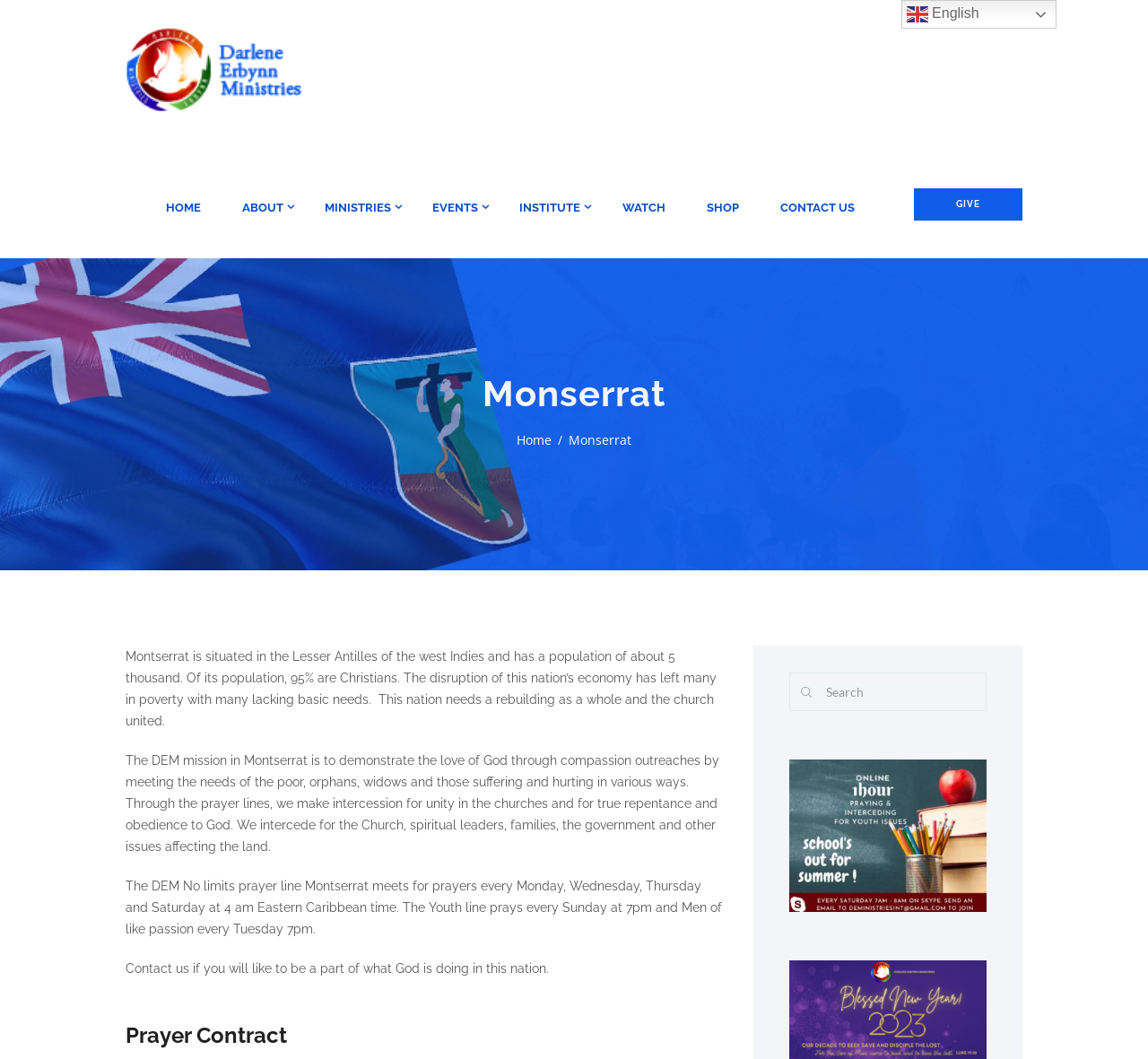Determine the bounding box coordinates of the clickable element necessary to fulfill the instruction: "Click the CONTACT US link". Provide the coordinates as four float numbers within the 0 to 1 range, i.e., [left, top, right, bottom].

[0.68, 0.178, 0.745, 0.214]